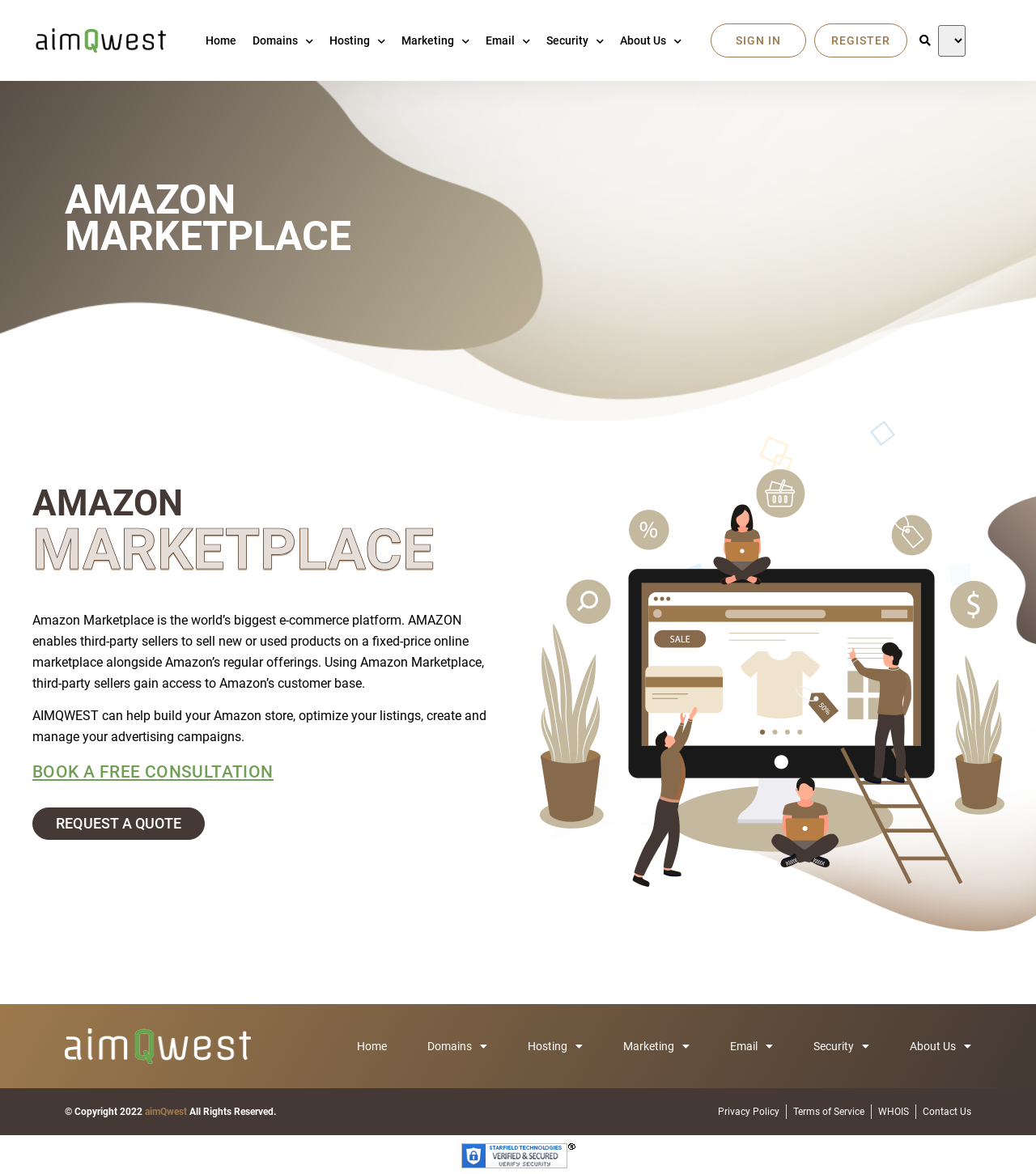Look at the image and write a detailed answer to the question: 
What is the copyright year mentioned at the bottom of the webpage?

The answer can be found in the heading element at the bottom of the webpage, which states '© Copyright 2022 aimQwest All Rights Reserved.'